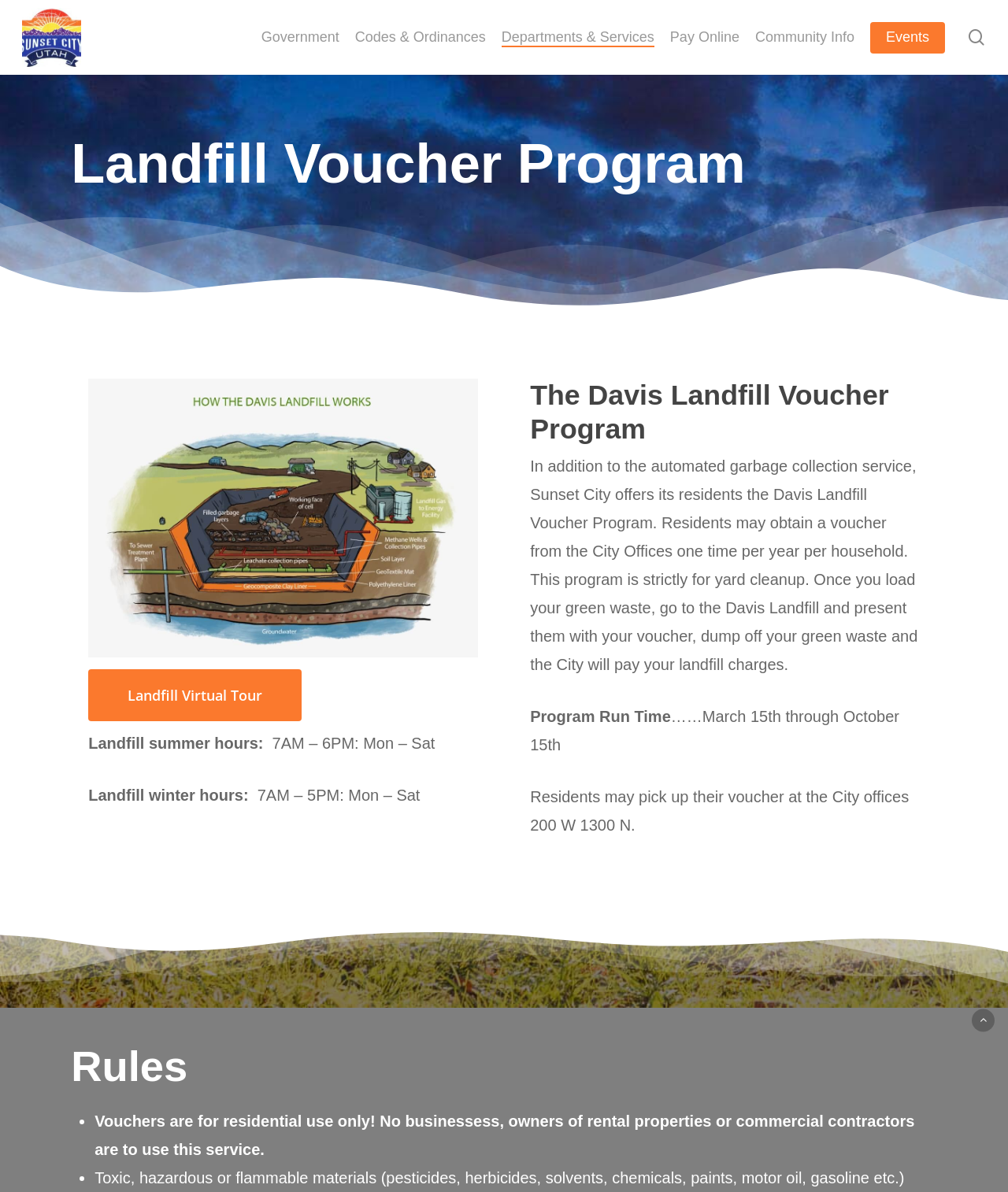What are the summer hours of the landfill?
Please respond to the question thoroughly and include all relevant details.

I found the answer by looking at the text under the heading 'Landfill summer hours:', which states that the hours are '7AM – 6PM: Mon – Sat'.